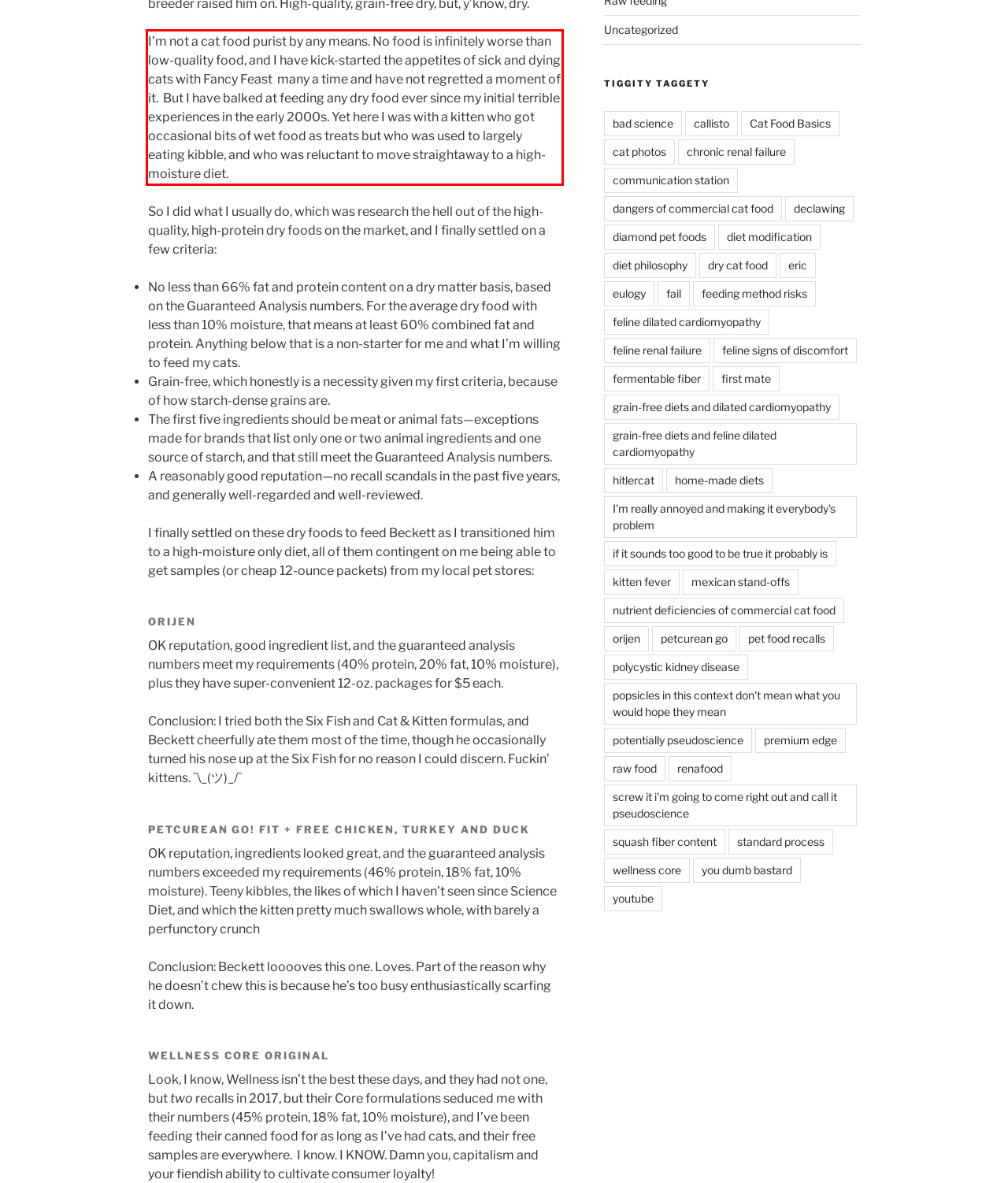Please examine the screenshot of the webpage and read the text present within the red rectangle bounding box.

I’m not a cat food purist by any means. No food is infinitely worse than low-quality food, and I have kick-started the appetites of sick and dying cats with Fancy Feast many a time and have not regretted a moment of it. But I have balked at feeding any dry food ever since my initial terrible experiences in the early 2000s. Yet here I was with a kitten who got occasional bits of wet food as treats but who was used to largely eating kibble, and who was reluctant to move straightaway to a high-moisture diet.